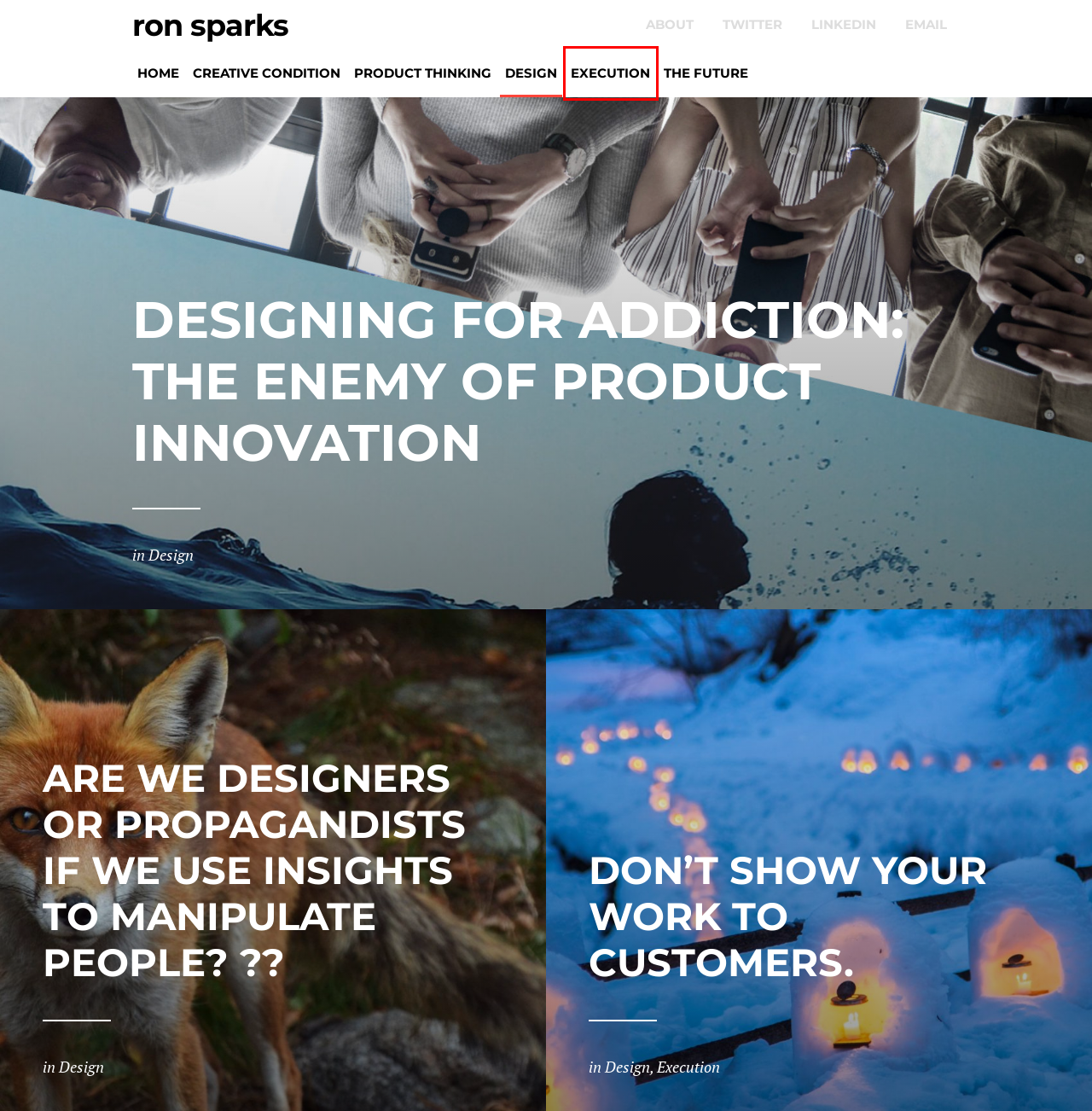You are given a screenshot of a webpage within which there is a red rectangle bounding box. Please choose the best webpage description that matches the new webpage after clicking the selected element in the bounding box. Here are the options:
A. Execution – Ron Sparks
B. Product Thinking – Ron Sparks
C. Ron Sparks
D. How Iteration Inspires Intuition For Innovation – Ron Sparks
E. The Future – Ron Sparks
F. About – Ron Sparks
G. Creative Condition – Ron Sparks
H. Designing For Addiction: The Enemy of Product Innovation – Ron Sparks

A